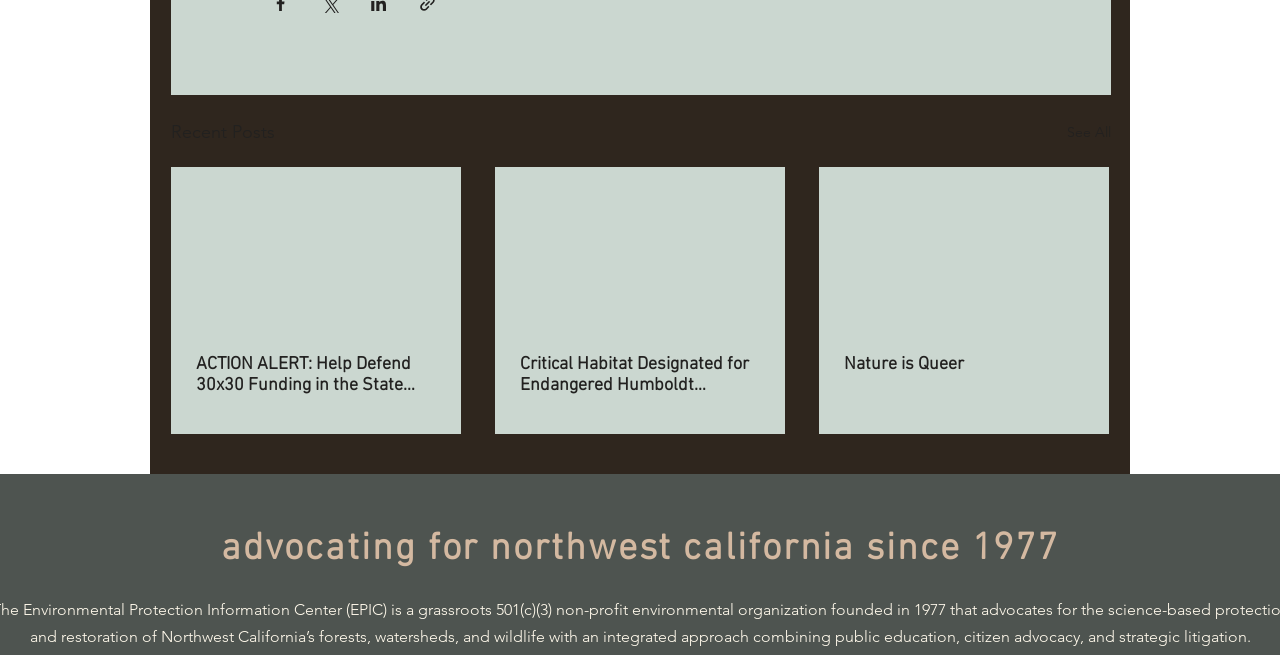Identify the bounding box coordinates for the element that needs to be clicked to fulfill this instruction: "See all recent posts". Provide the coordinates in the format of four float numbers between 0 and 1: [left, top, right, bottom].

[0.834, 0.18, 0.868, 0.224]